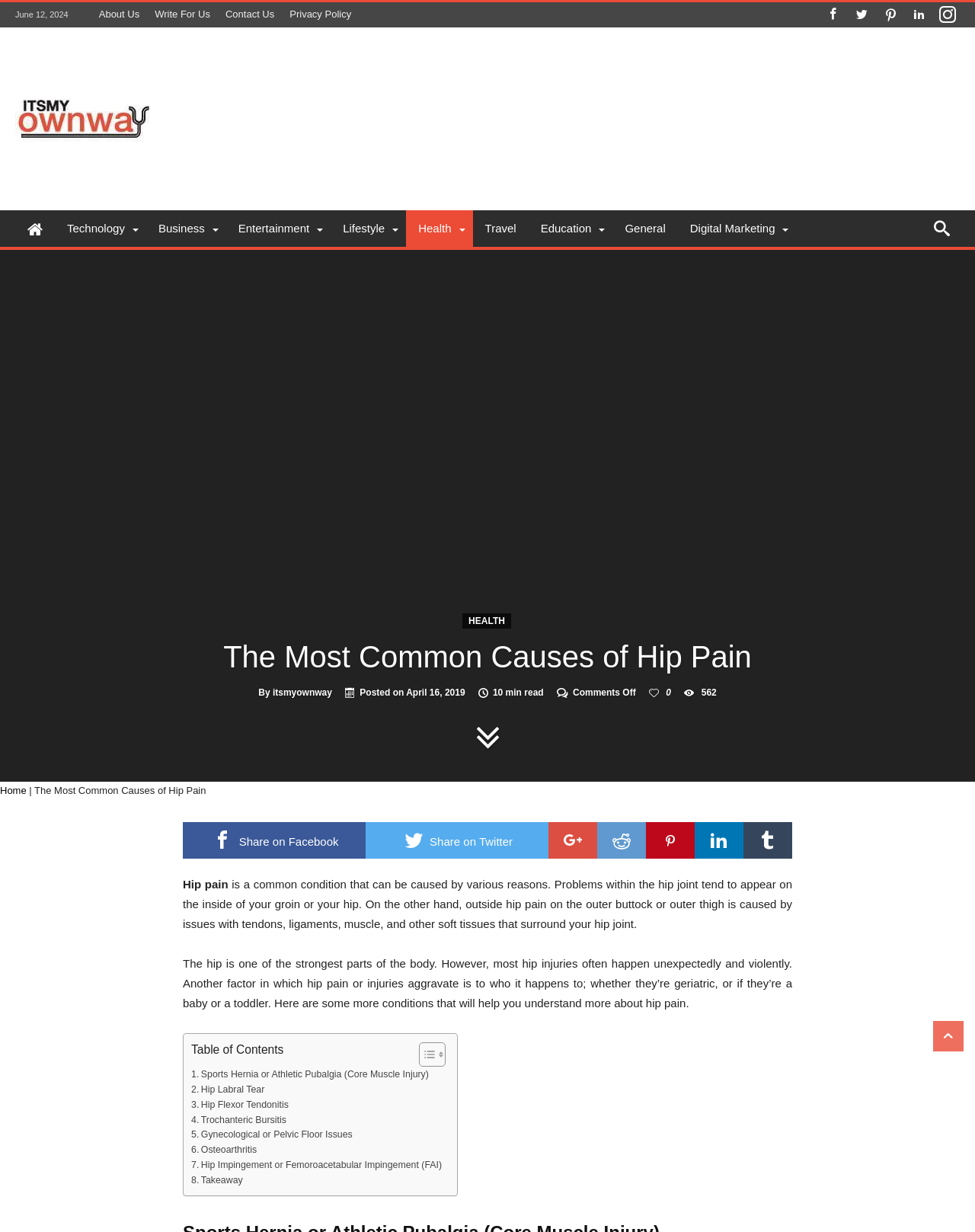Please specify the bounding box coordinates in the format (top-left x, top-left y, bottom-right x, bottom-right y), with values ranging from 0 to 1. Identify the bounding box for the UI component described as follows: Health

[0.474, 0.498, 0.524, 0.51]